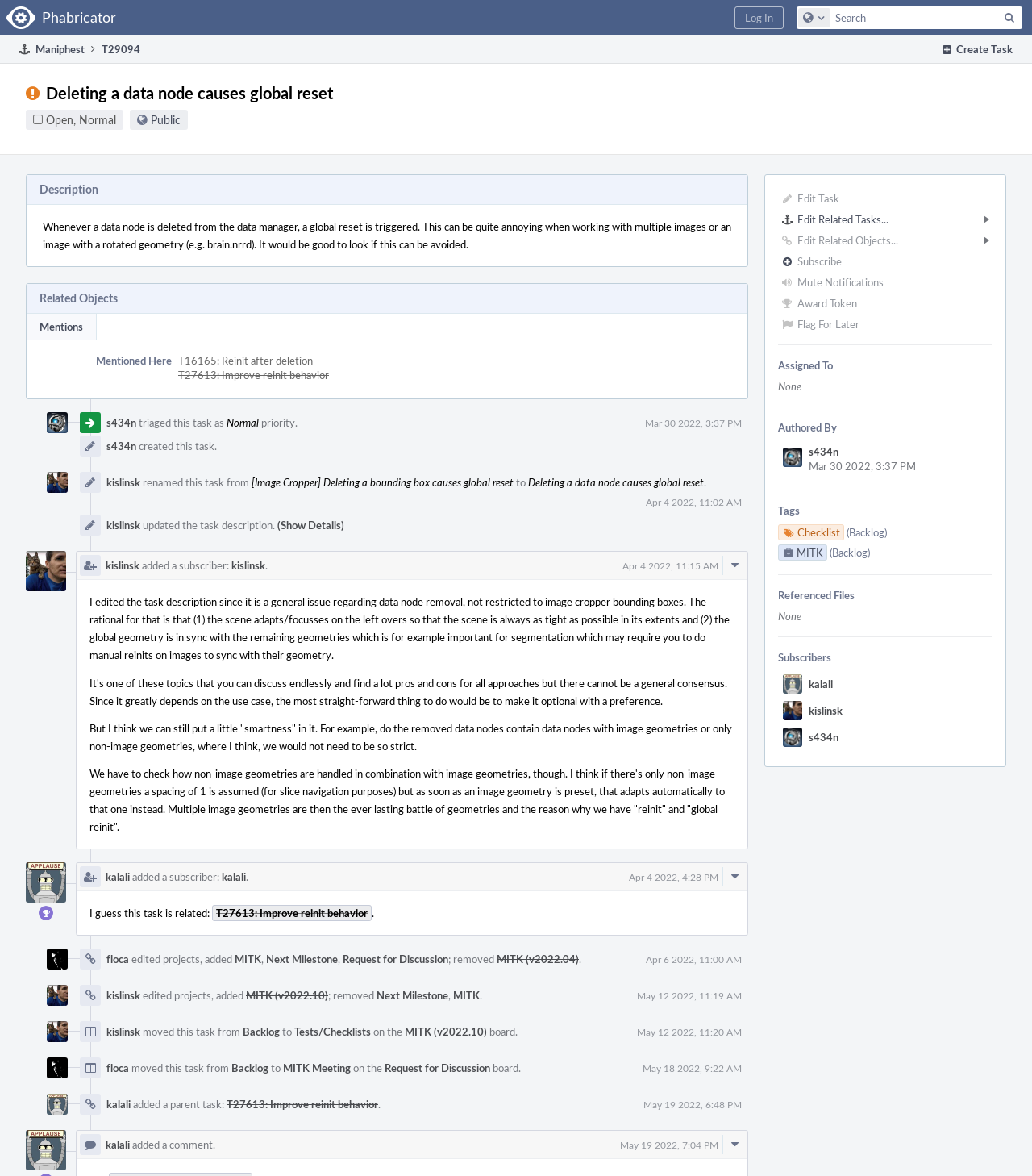Identify the bounding box coordinates of the part that should be clicked to carry out this instruction: "Log in to the system".

[0.712, 0.005, 0.759, 0.025]